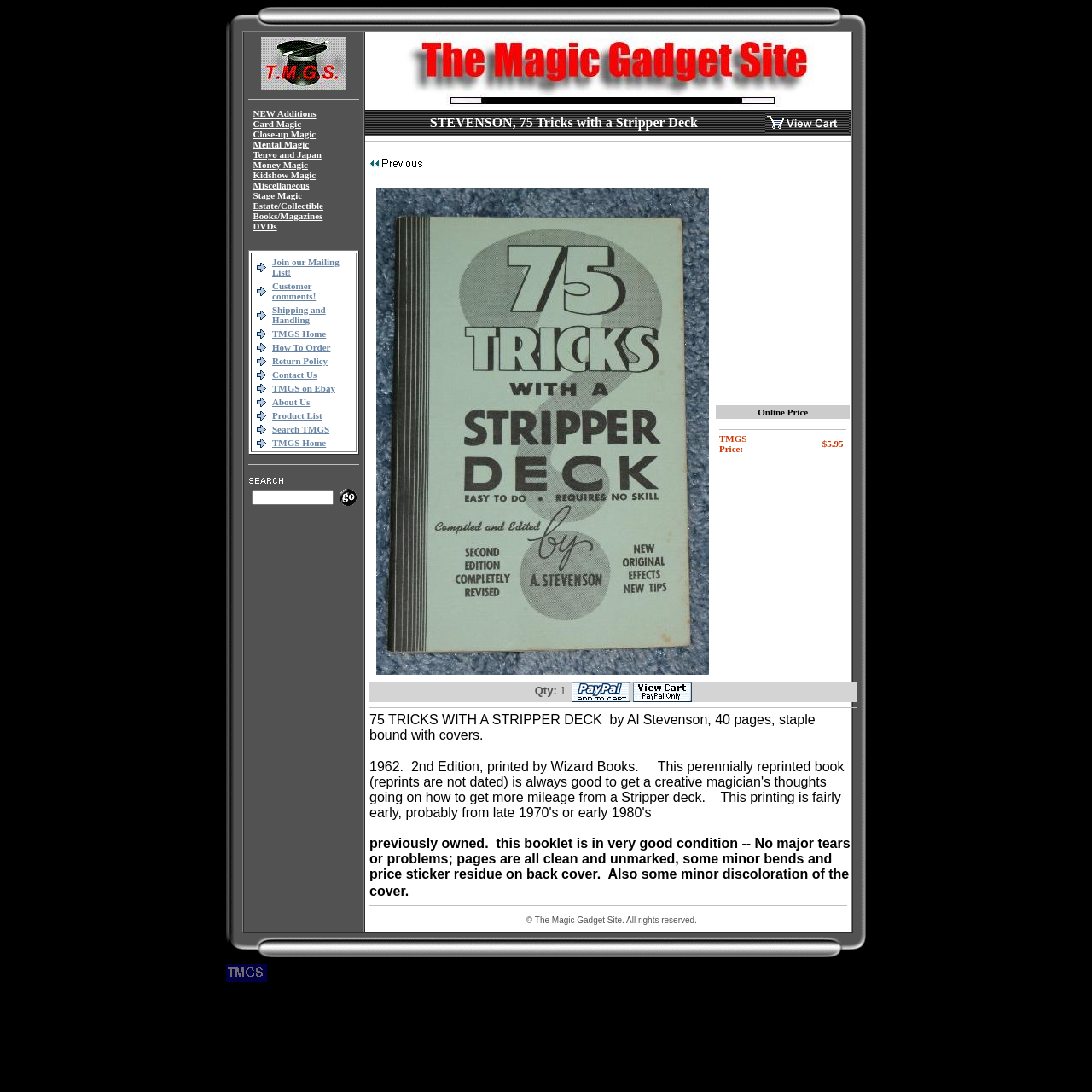Identify the bounding box coordinates for the element you need to click to achieve the following task: "Click on the 'NEW Additions' link". The coordinates must be four float values ranging from 0 to 1, formatted as [left, top, right, bottom].

[0.232, 0.099, 0.29, 0.109]